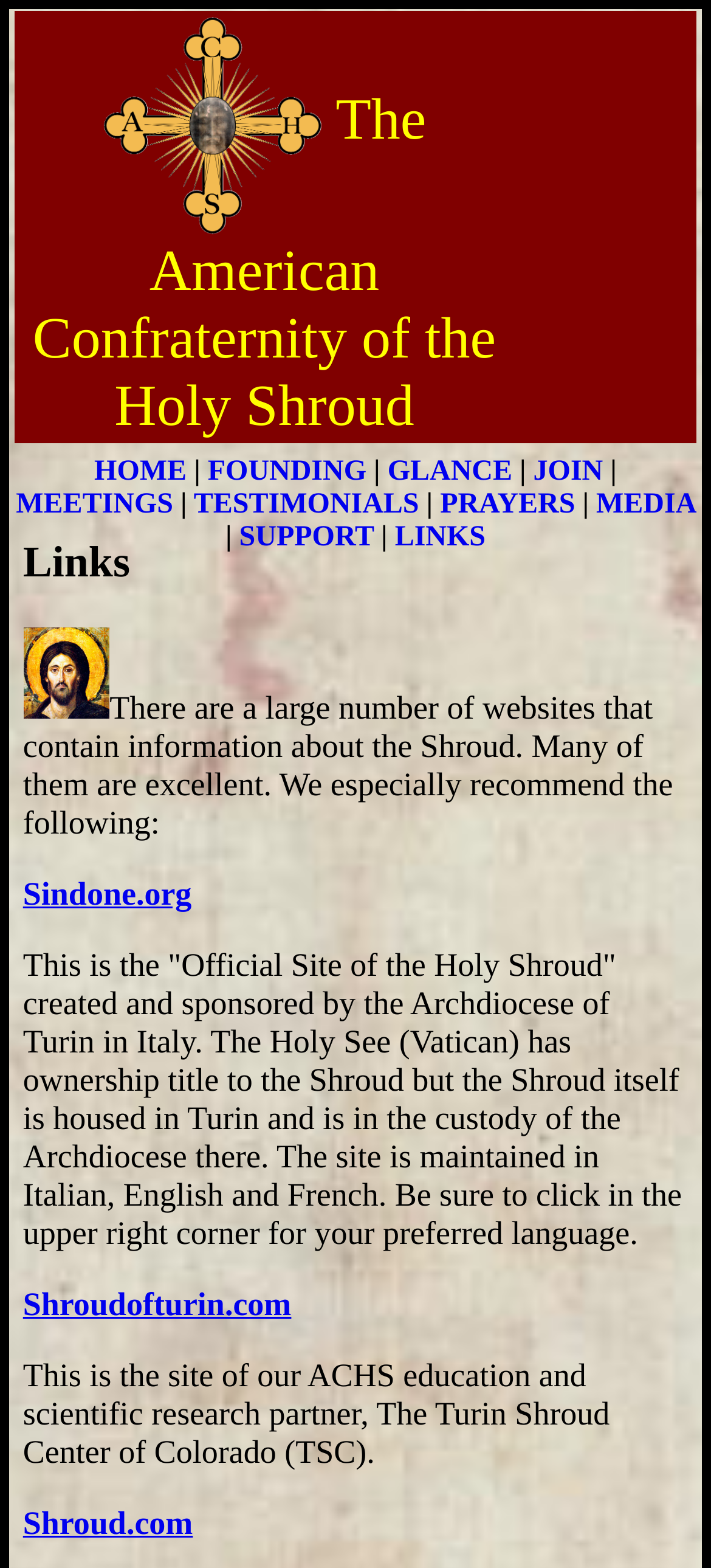Explain in detail what is displayed on the webpage.

The webpage is about the American Confraternity of the Holy Shroud, with a main article section at the top occupying most of the width and about a quarter of the height. The article title is "The American Confraternity of the Holy Shroud". 

Below the article section, there is a navigation menu with seven links: "HOME", "FOUNDING", "GLANCE", "JOIN", "MEETINGS", "TESTIMONIALS", and "PRAYERS", separated by vertical lines. These links are aligned horizontally and occupy about half of the width.

Below the navigation menu, there is another set of links: "MEDIA", "SUPPORT", and "LINKS", also separated by vertical lines. The "LINKS" section is further divided into a sub-section with a title "Links" and a paragraph of text explaining that there are many websites with information about the Shroud, and recommending a few specific ones.

In the "LINKS" sub-section, there are three recommended websites: "Sindone.org", "Shroudofturin.com", and "Shroud.com", each with a brief description of the website. These links and descriptions are stacked vertically, occupying about half of the width.